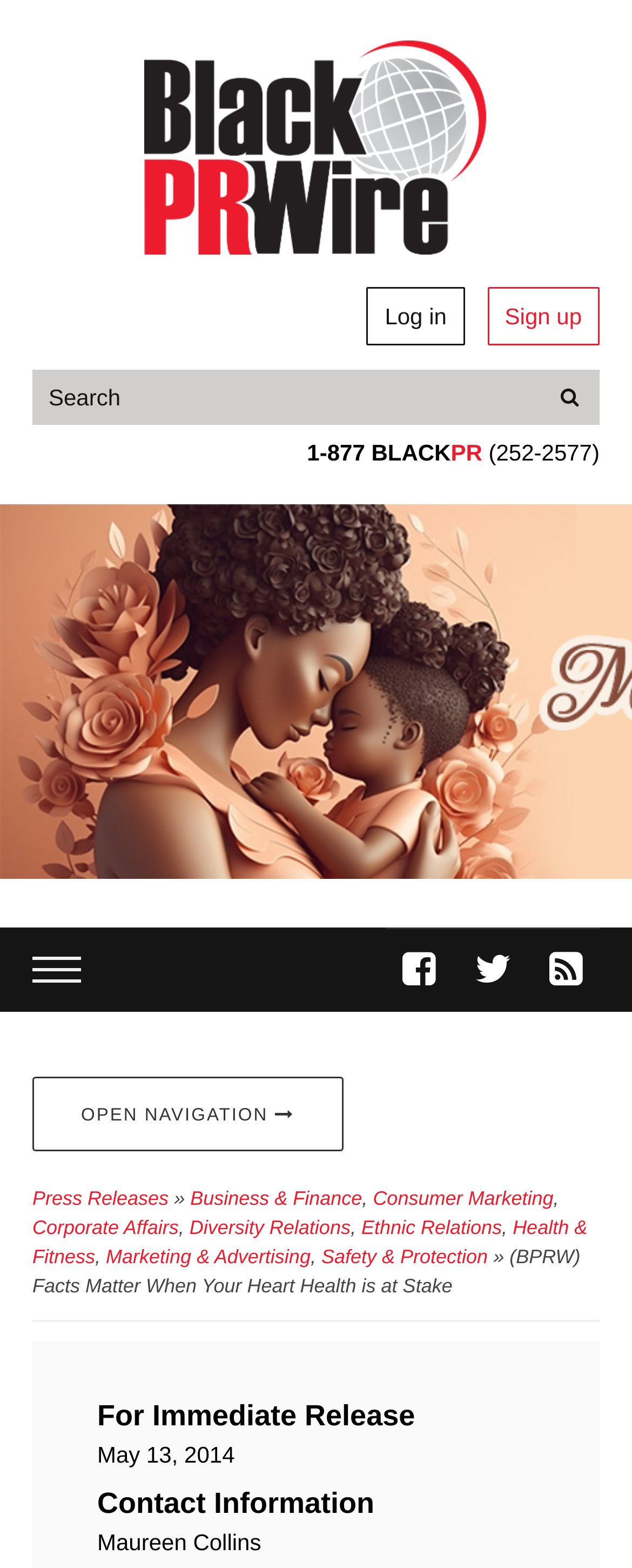Locate the bounding box coordinates of the clickable element to fulfill the following instruction: "log in". Provide the coordinates as four float numbers between 0 and 1 in the format [left, top, right, bottom].

[0.581, 0.183, 0.735, 0.22]